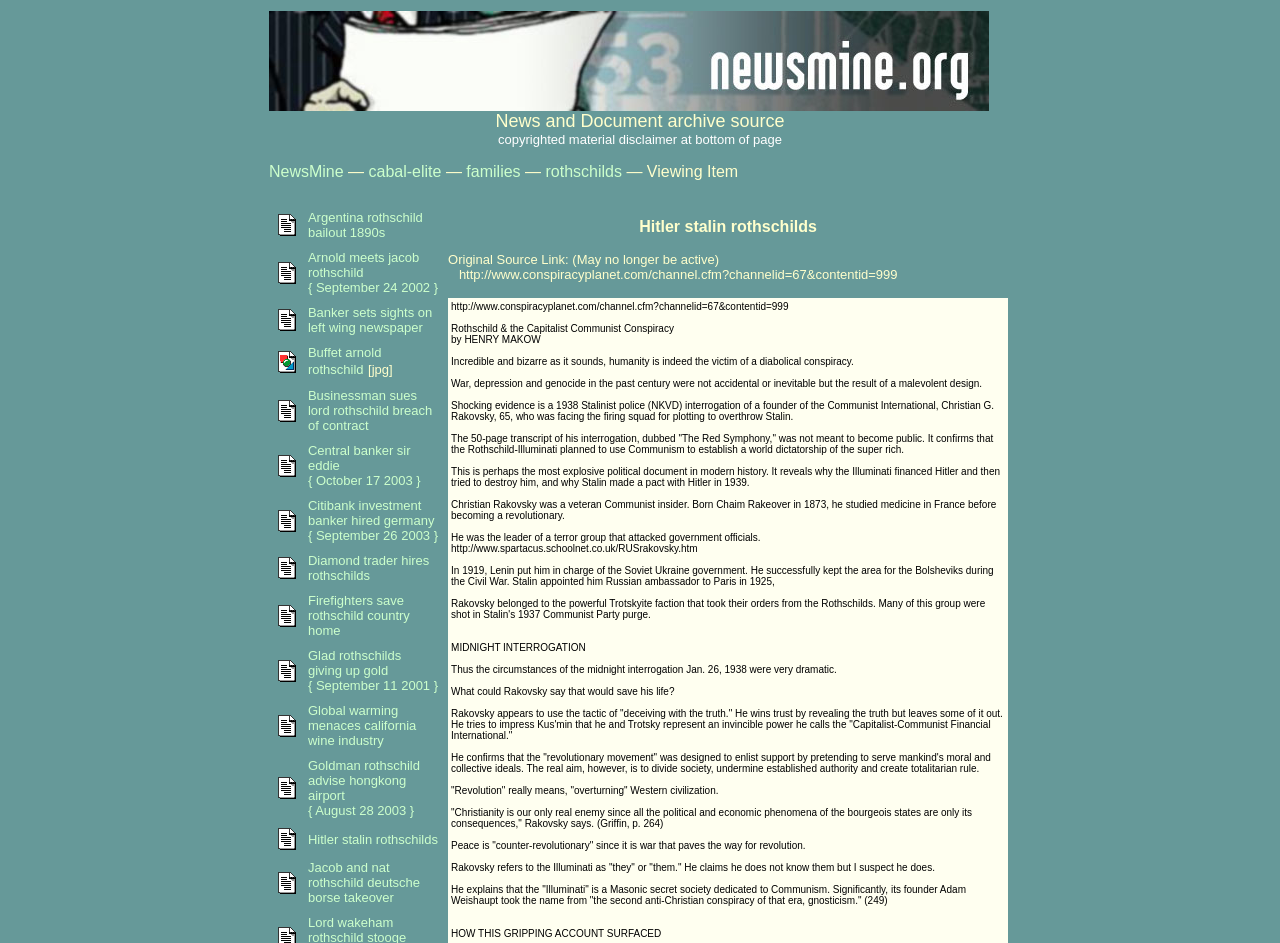Identify the bounding box coordinates of the clickable region necessary to fulfill the following instruction: "Read about Christian Rakovsky's interrogation". The bounding box coordinates should be four float numbers between 0 and 1, i.e., [left, top, right, bottom].

[0.352, 0.424, 0.777, 0.448]